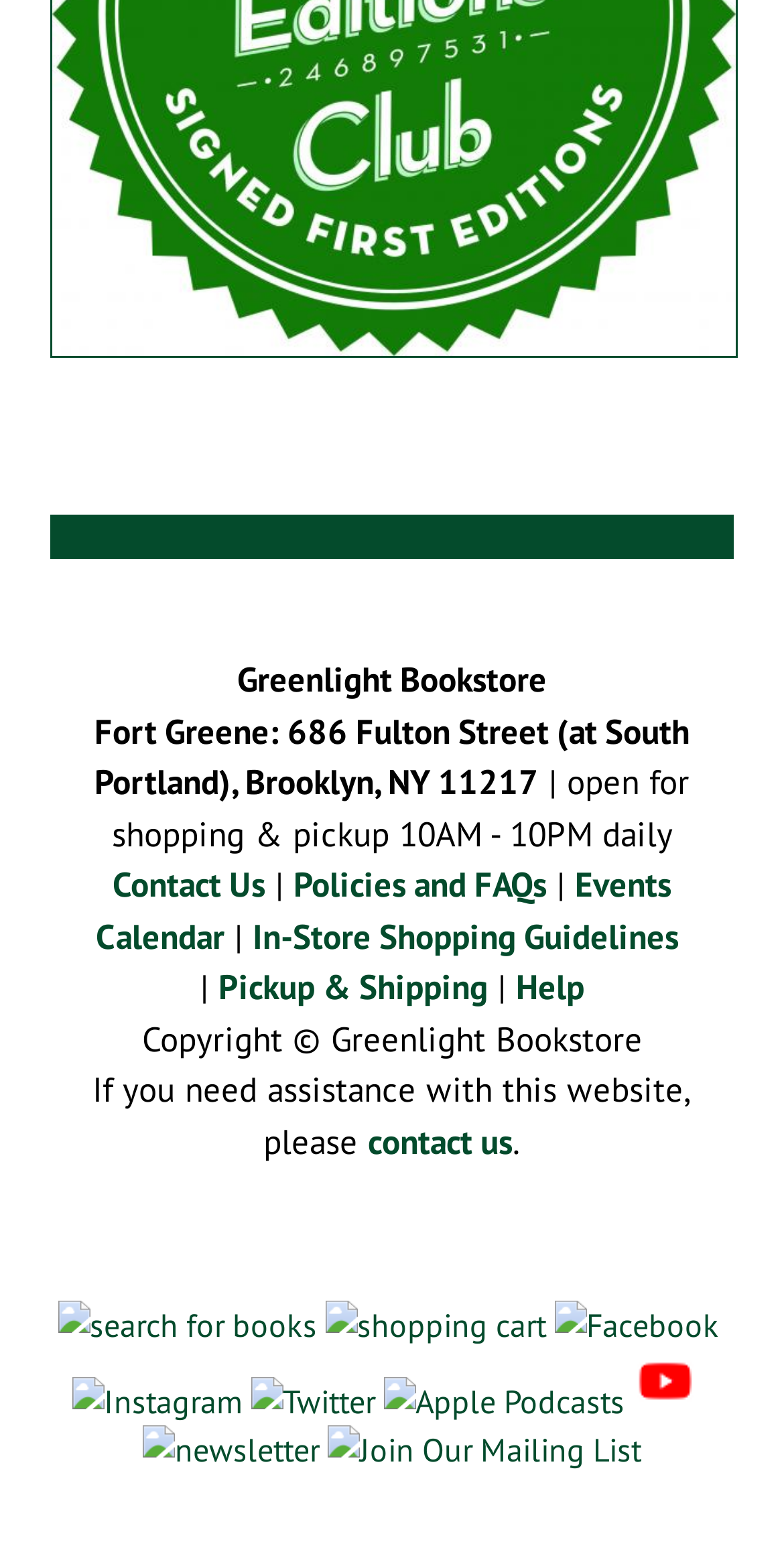Given the element description: "alt="YouTube"", predict the bounding box coordinates of the UI element it refers to, using four float numbers between 0 and 1, i.e., [left, top, right, bottom].

[0.806, 0.889, 0.888, 0.914]